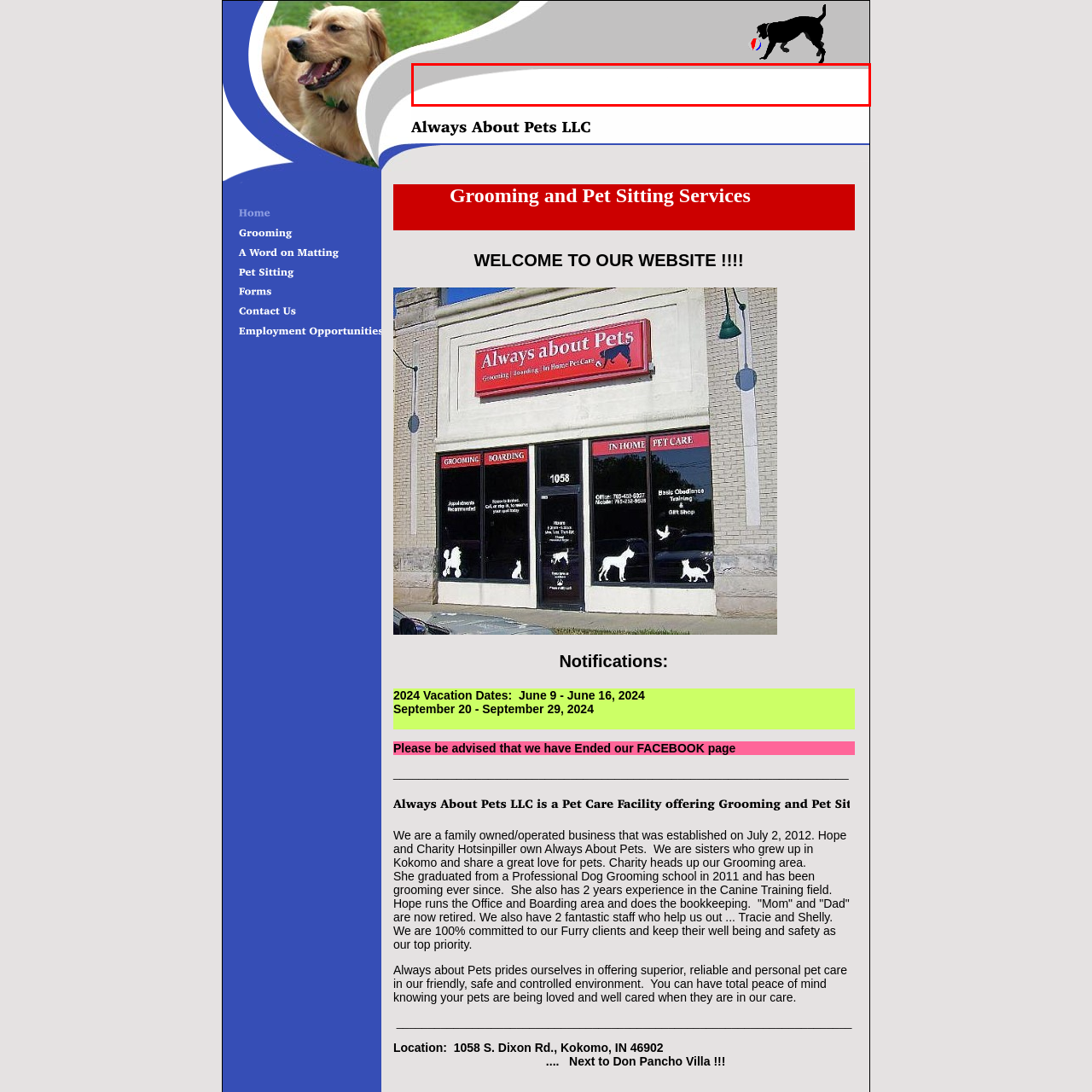Elaborate on the scene depicted inside the red bounding box.

This image features a subtle, curved gray design element, likely serving as a visual divider or decorative element on a webpage. Positioned at the top of a section, it enhances the overall aesthetic while demarcating different segments of content related to pet care services in Kokomo, Indiana. It reflects the page's intention to provide a user-friendly experience by organizing information in a visually appealing manner, making it easier for visitors to navigate through the offerings of "Always About Pets." The minimalist design choice aligns well with the overall theme of pet care, promoting a friendly and approachable atmosphere.